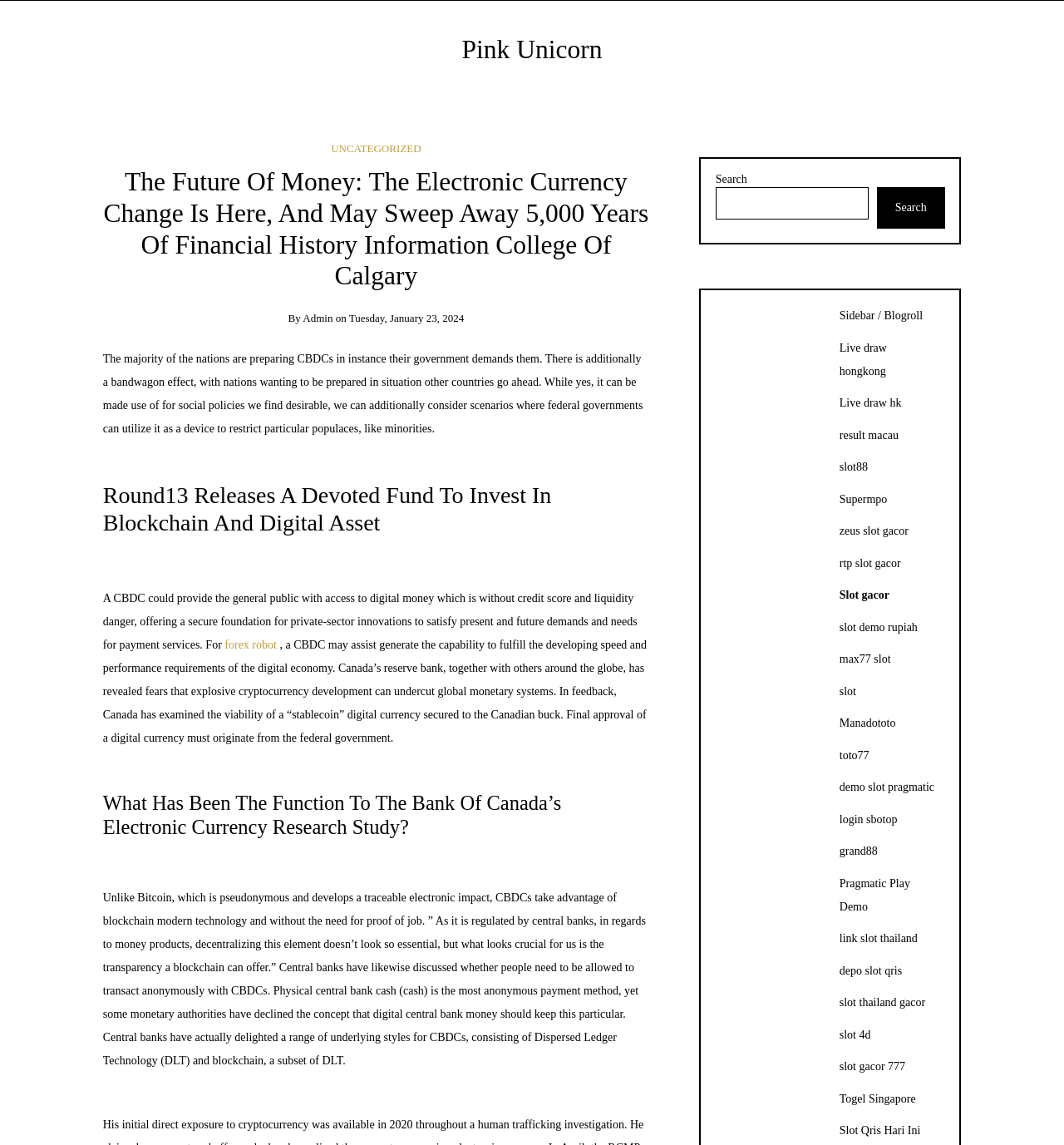Respond with a single word or phrase for the following question: 
What is the concern of Canada's reserve bank regarding cryptocurrency?

Undercut global monetary systems